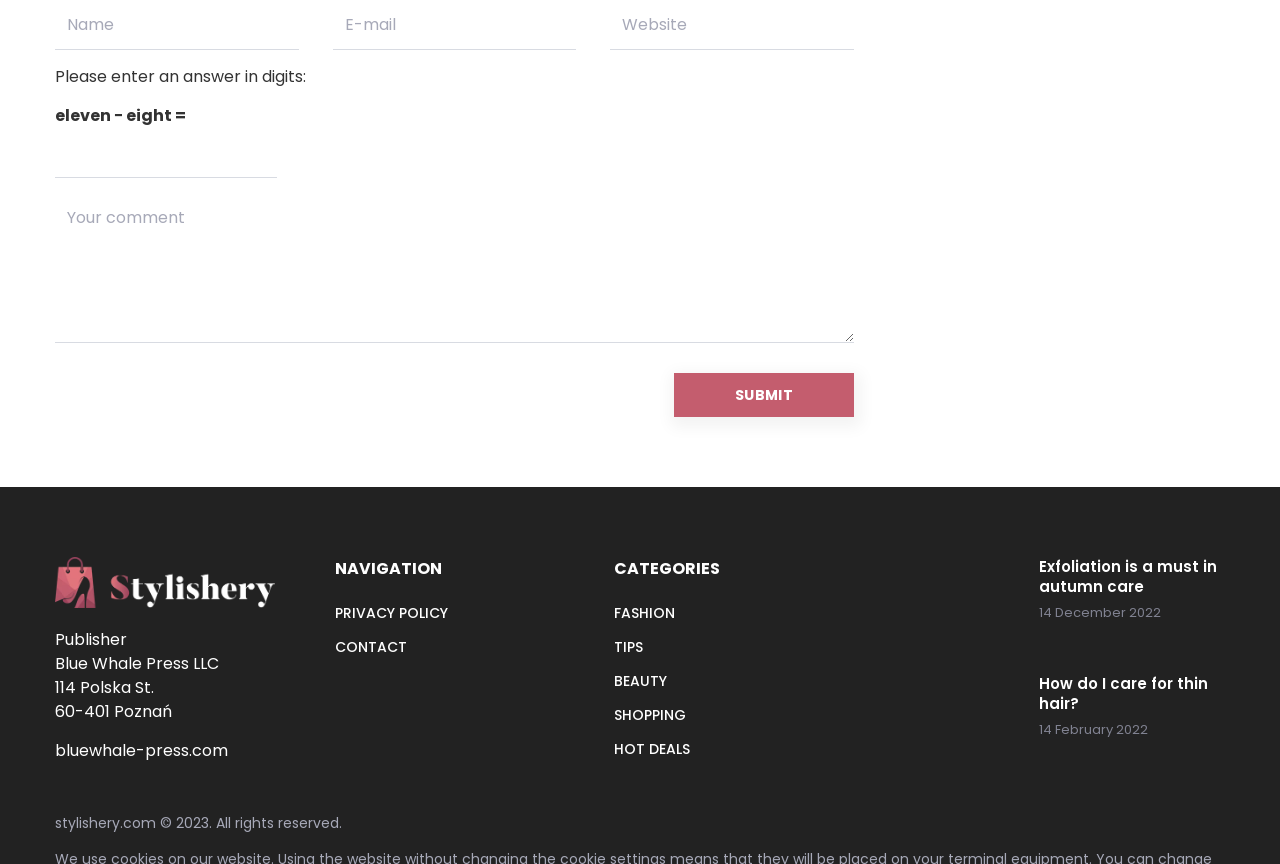What is the publisher of this website?
Based on the visual details in the image, please answer the question thoroughly.

I found the publisher's name by looking at the bottom section of the webpage, where the contact information and other details are provided. Specifically, I found the text 'Publisher' followed by 'Blue Whale Press LLC'.